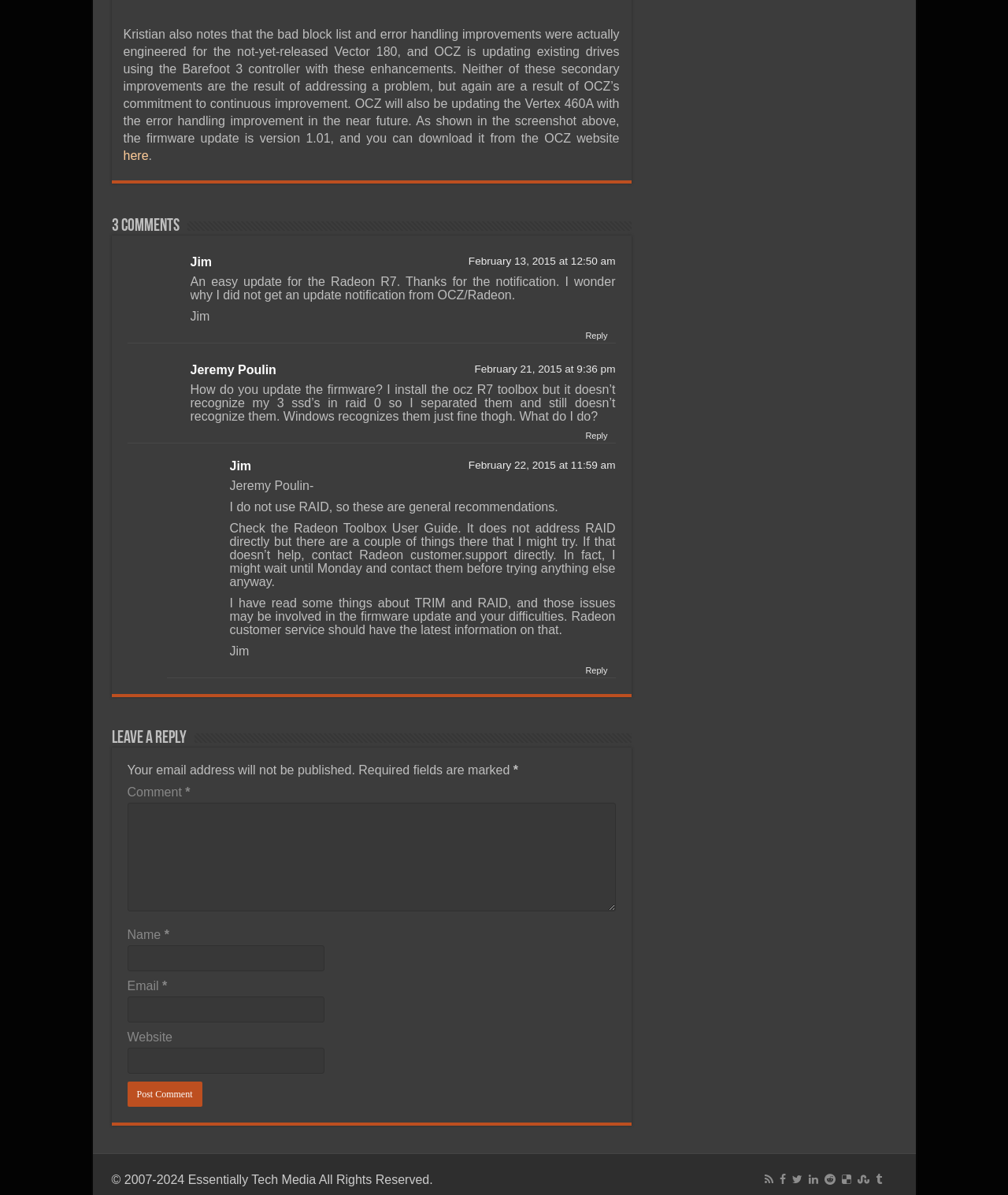Using the format (top-left x, top-left y, bottom-right x, bottom-right y), and given the element description, identify the bounding box coordinates within the screenshot: name="submit" value="Post Comment"

[0.126, 0.905, 0.2, 0.926]